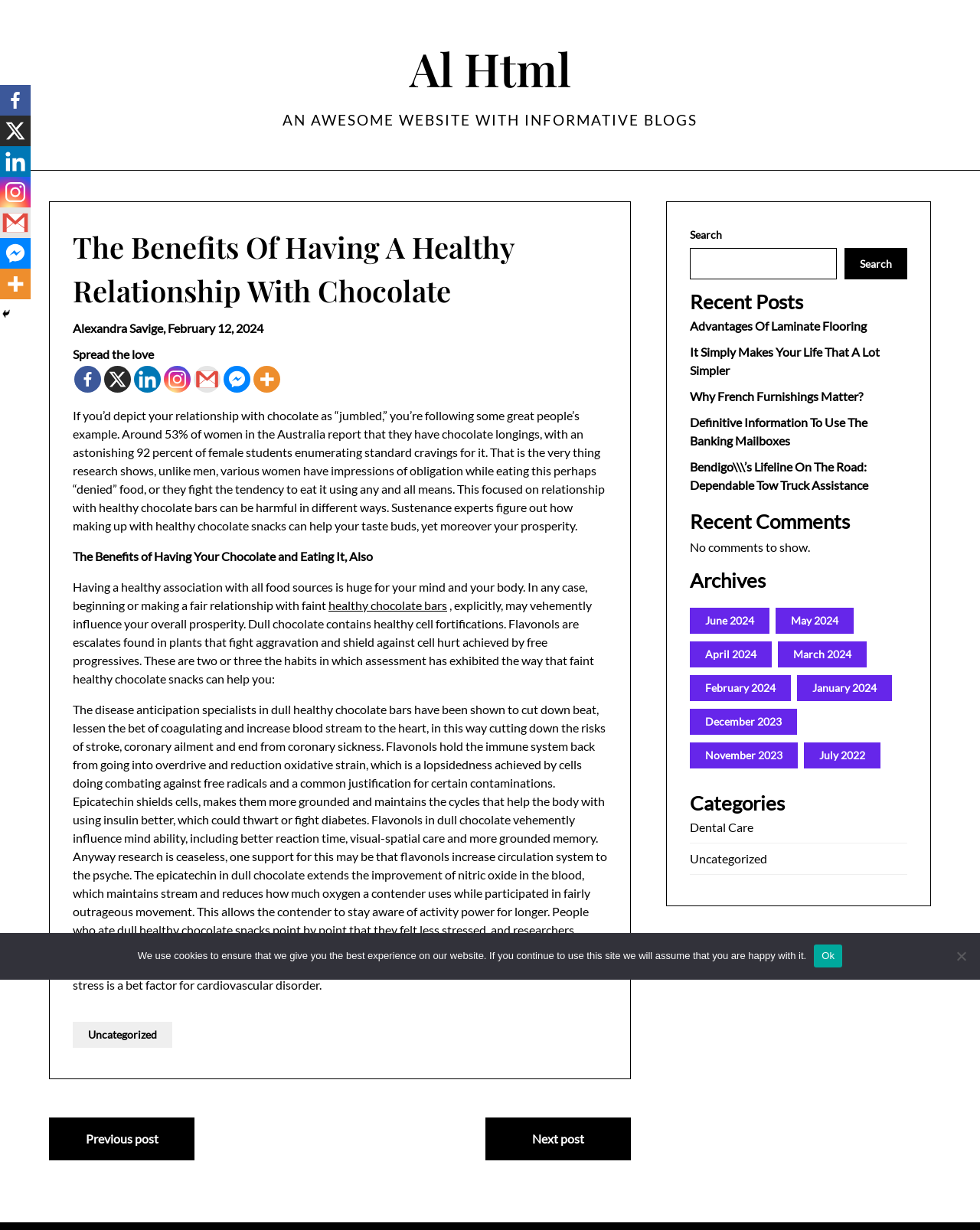Show the bounding box coordinates of the element that should be clicked to complete the task: "Explore categories".

[0.704, 0.641, 0.926, 0.665]